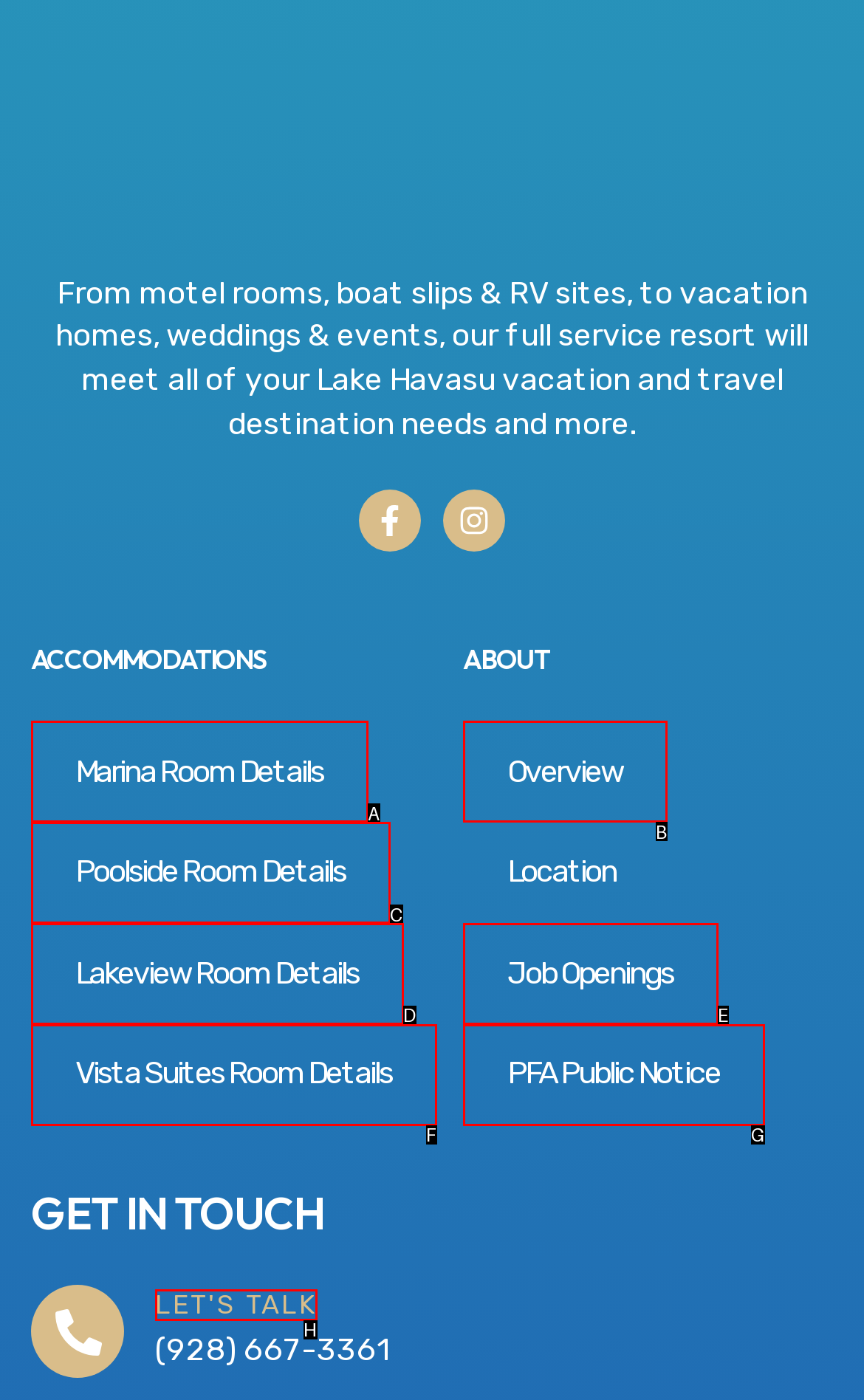From the provided options, which letter corresponds to the element described as: Vista Suites Room Details
Answer with the letter only.

F